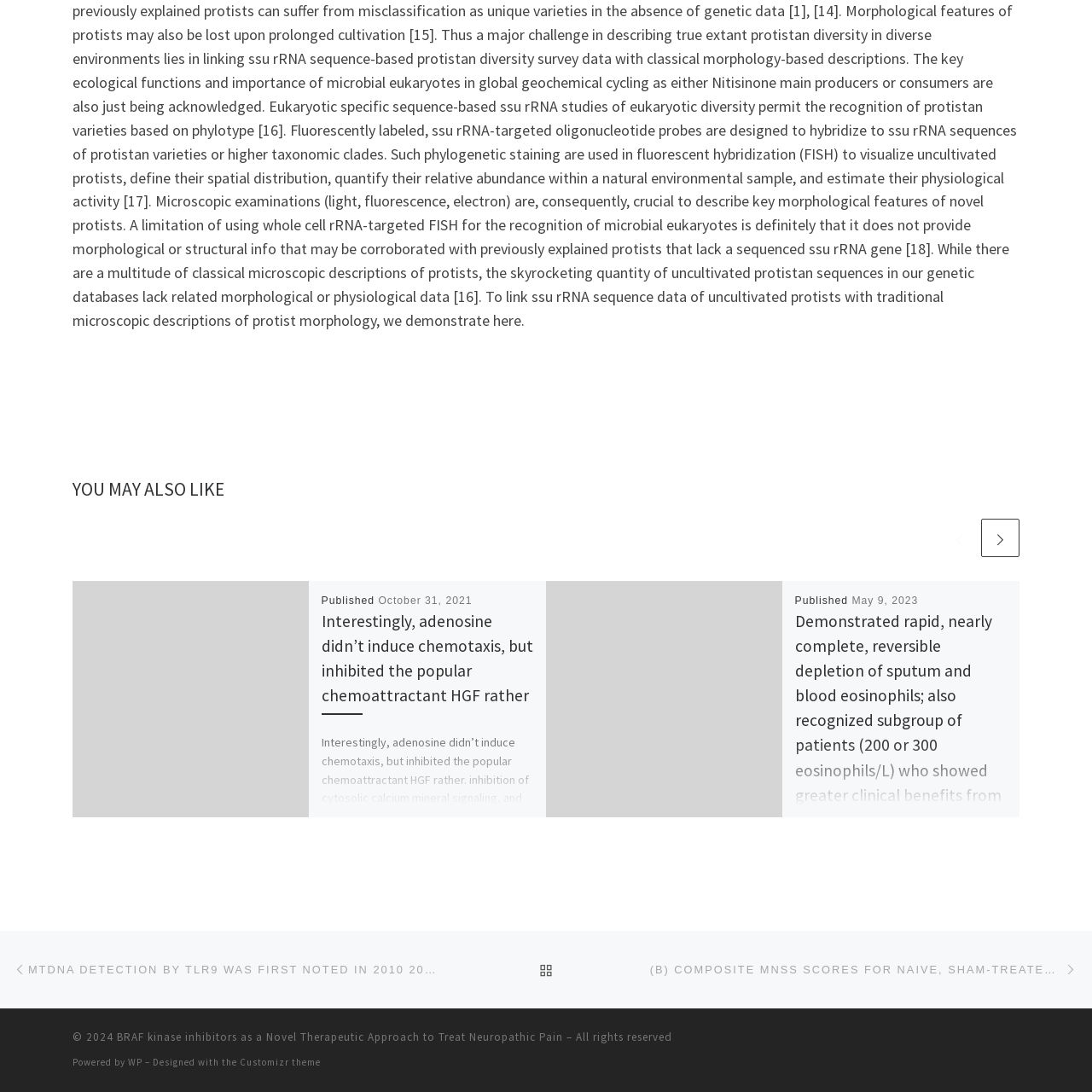Does the graphic element complement the article?
Concentrate on the image within the red bounding box and respond to the question with a detailed explanation based on the visual information provided.

The caption states that the graphic element serves to visually complement the article or topics at hand, enhancing the reader's engagement with the subject matter, indicating that it is intended to support and augment the textual content.